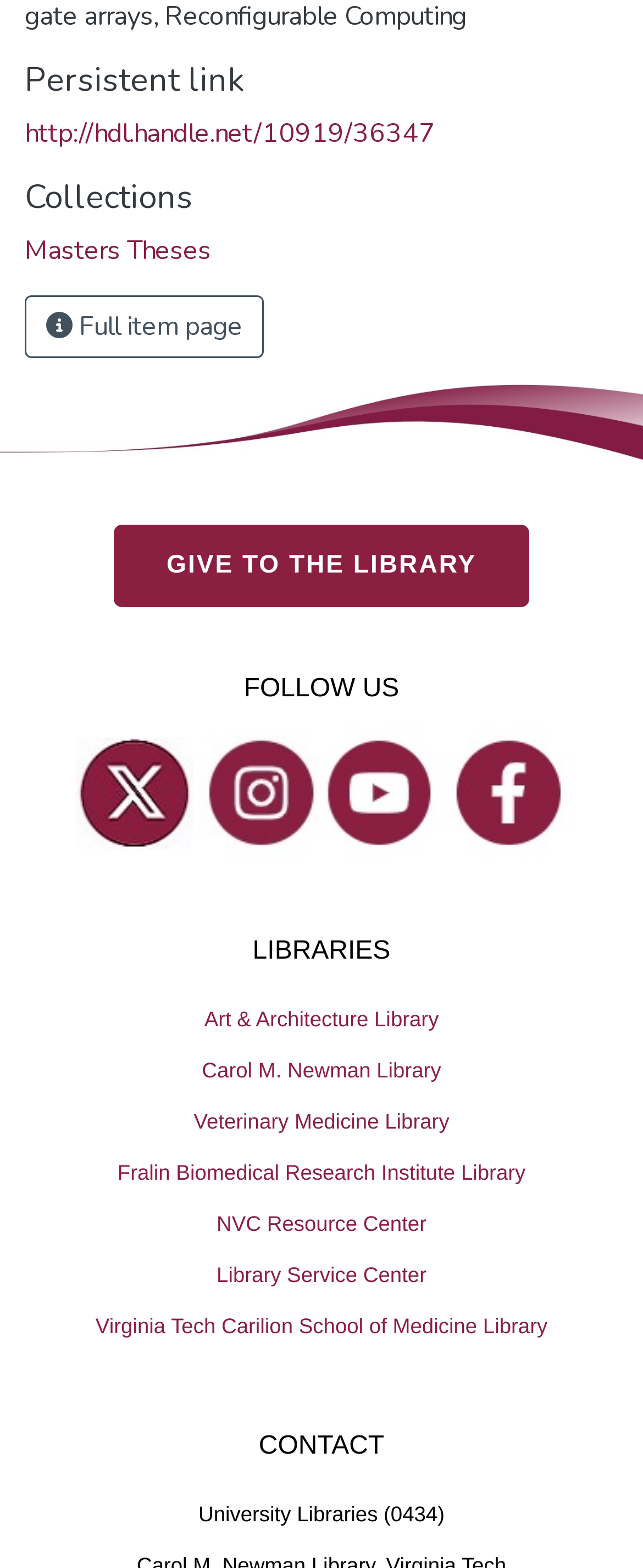Answer this question in one word or a short phrase: What is the name of the last library listed?

Virginia Tech Carilion School of Medicine Library